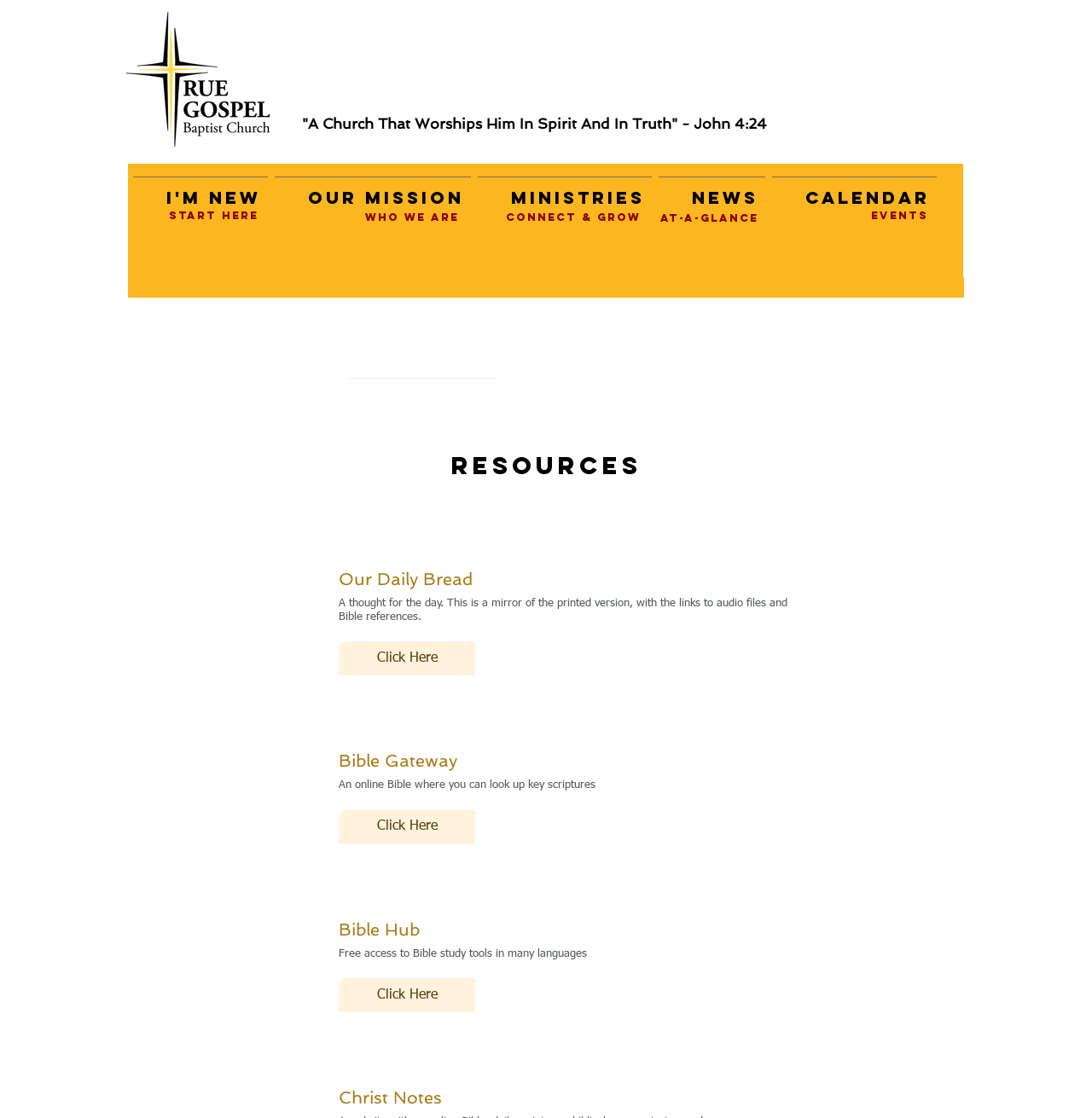Locate and provide the bounding box coordinates for the HTML element that matches this description: "Click Here".

[0.31, 0.875, 0.435, 0.905]